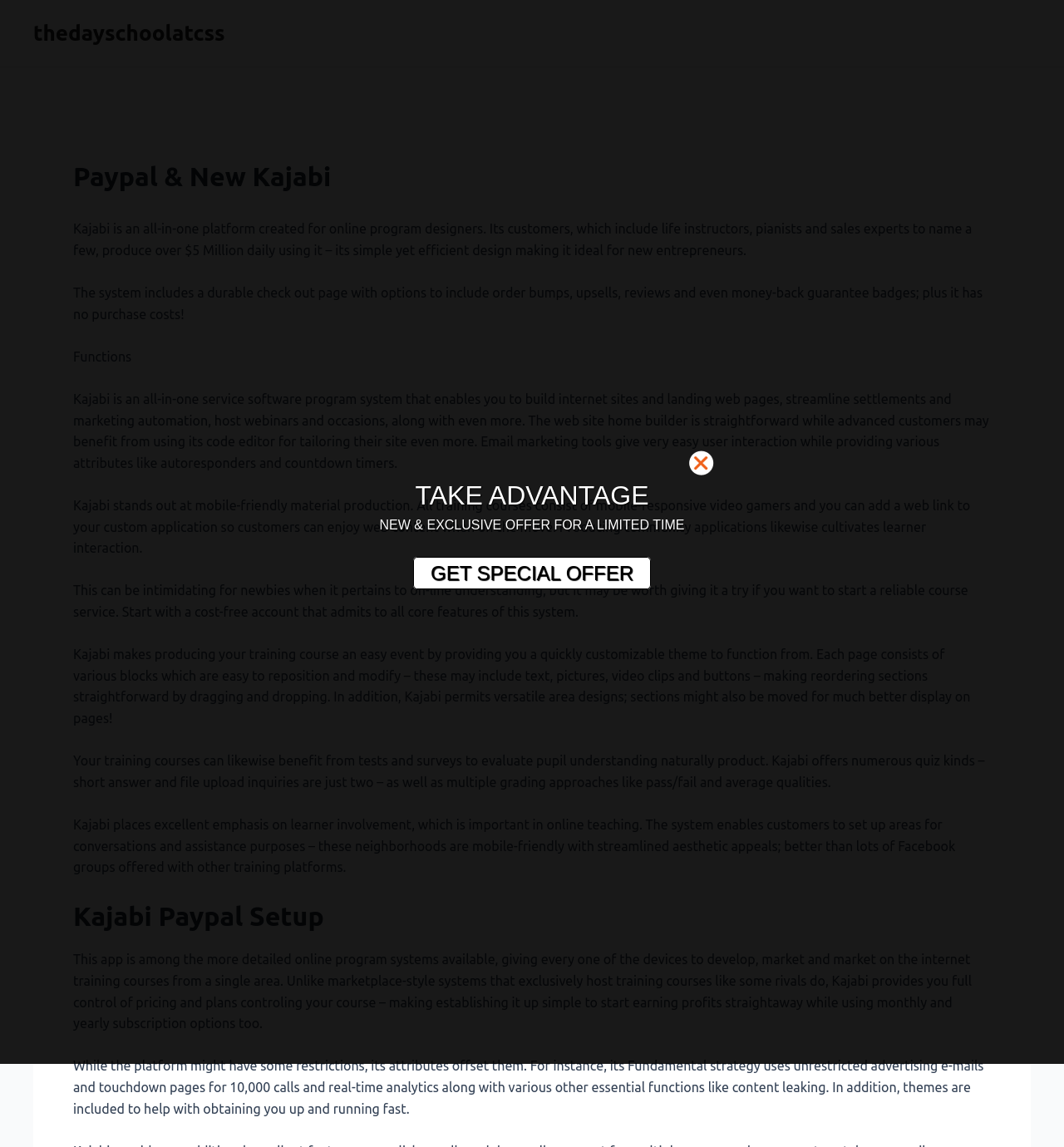What is Kajabi?
Please give a detailed and elaborate answer to the question based on the image.

Based on the webpage content, Kajabi is an all-in-one platform created for online program designers, which includes features such as website building, landing page creation, settlement and marketing automation, hosting webinars and events, and more.